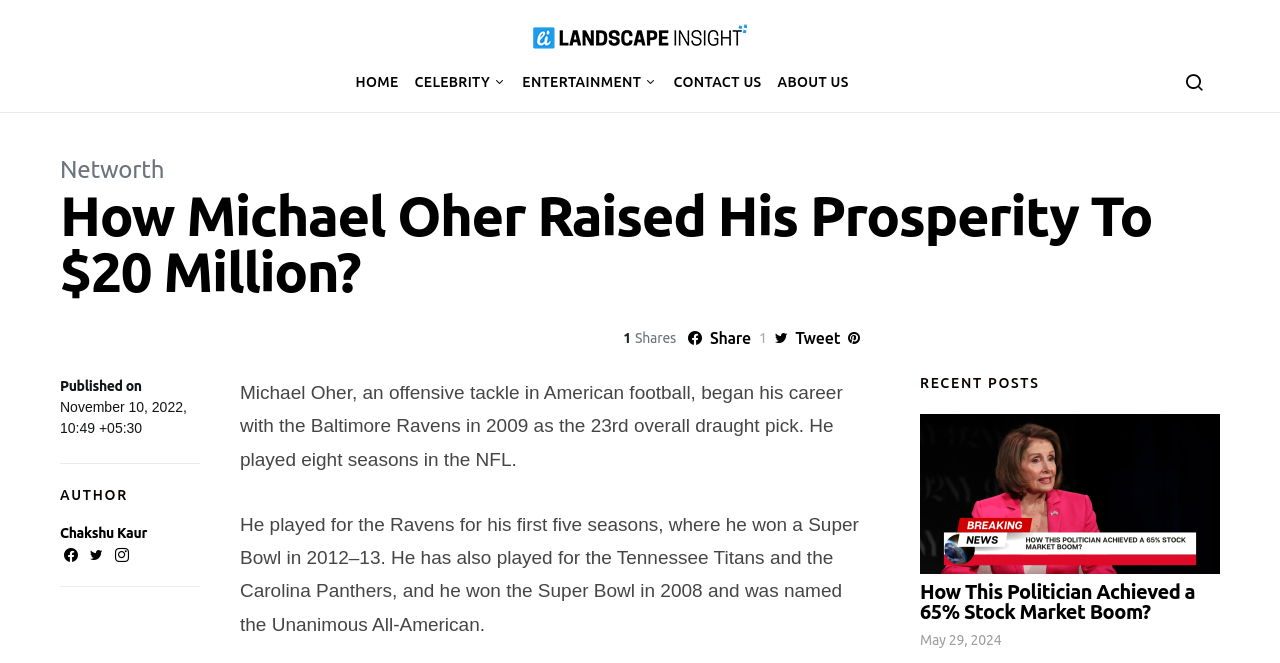What is the date of publication of the article?
Based on the visual, give a brief answer using one word or a short phrase.

November 10, 2022